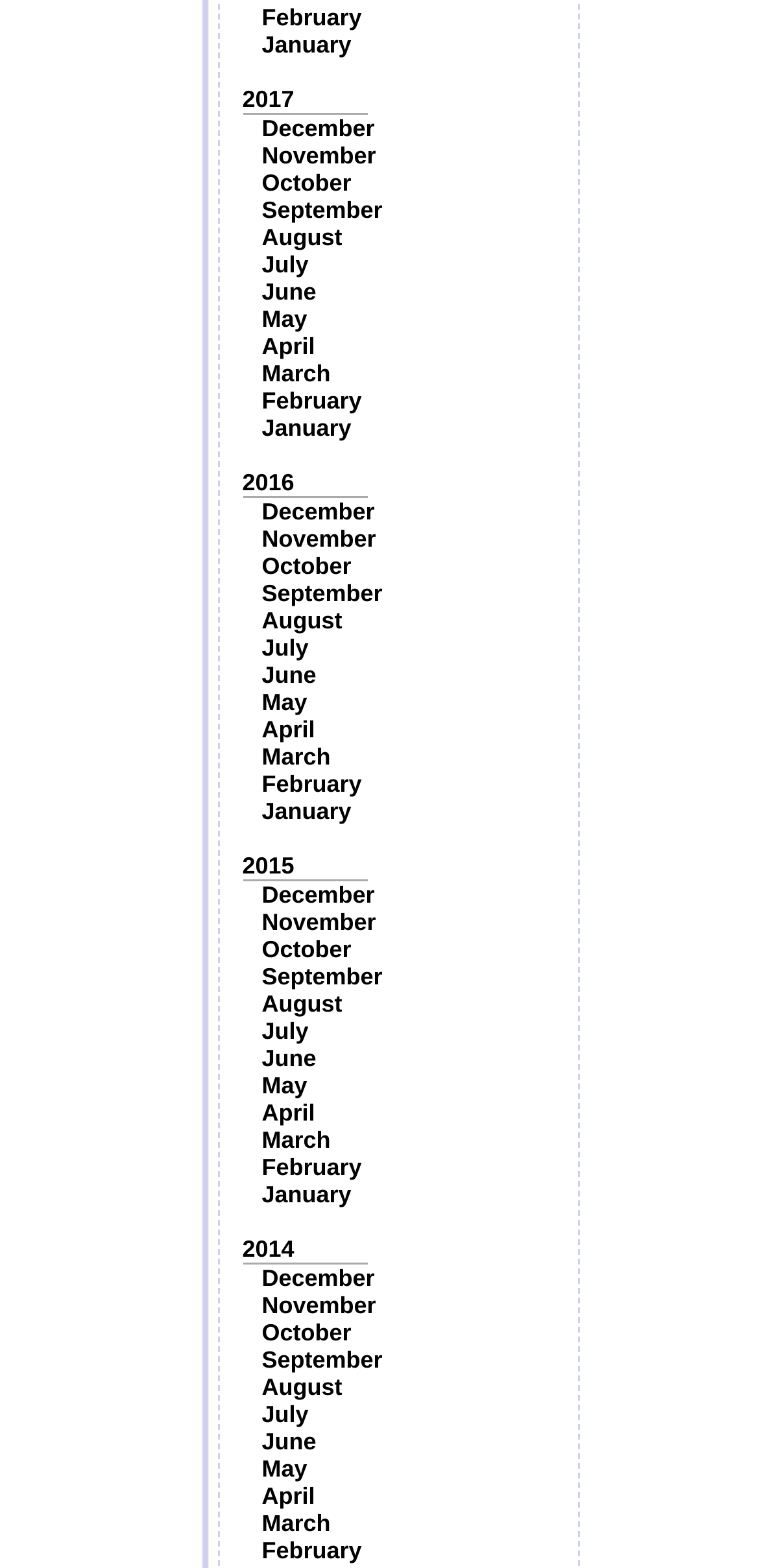How many months are listed for 2017?
Using the visual information, answer the question in a single word or phrase.

12